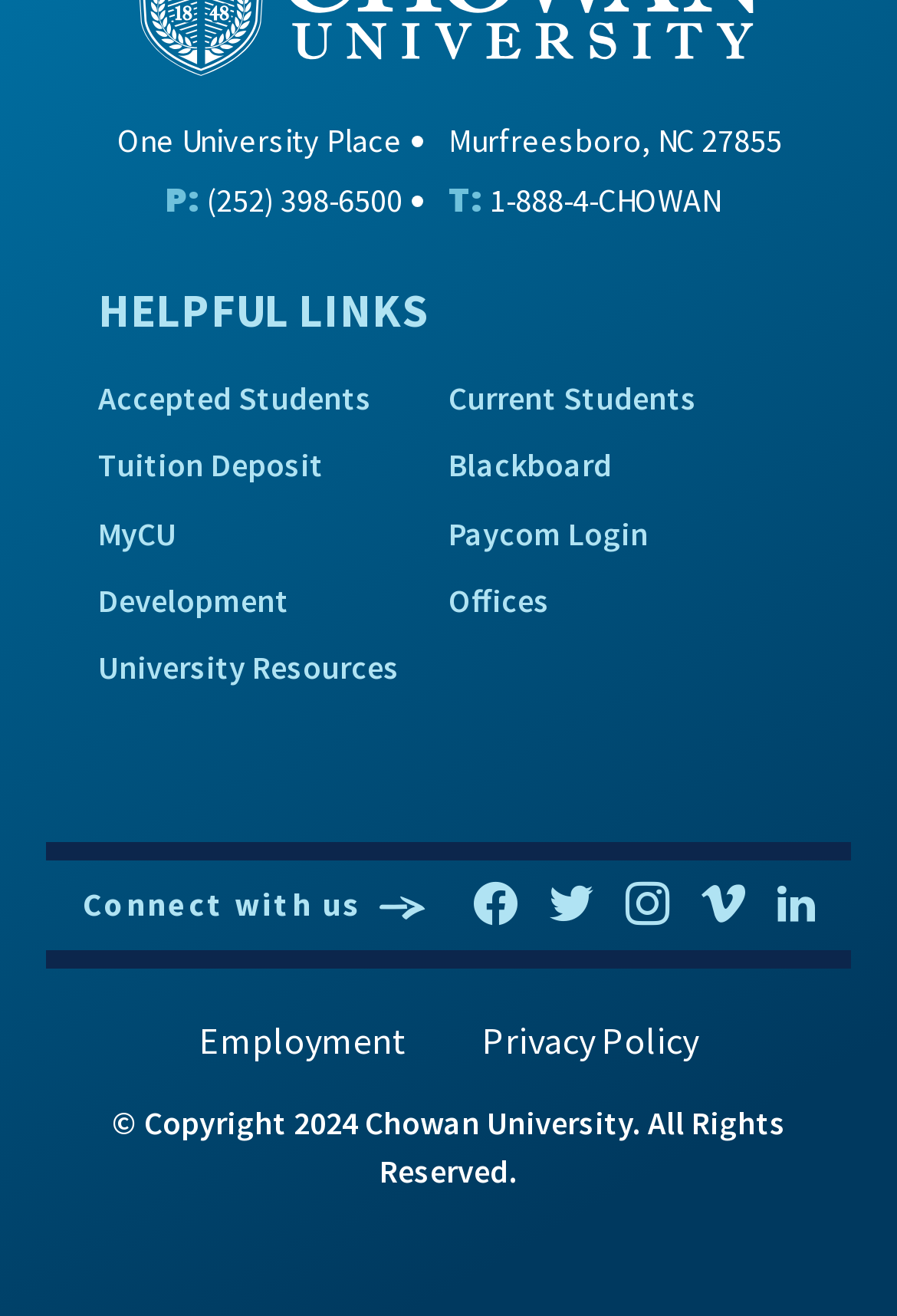With reference to the image, please provide a detailed answer to the following question: What is the phone number to call?

The phone number can be found in the top section of the webpage, next to the label 'P:'.